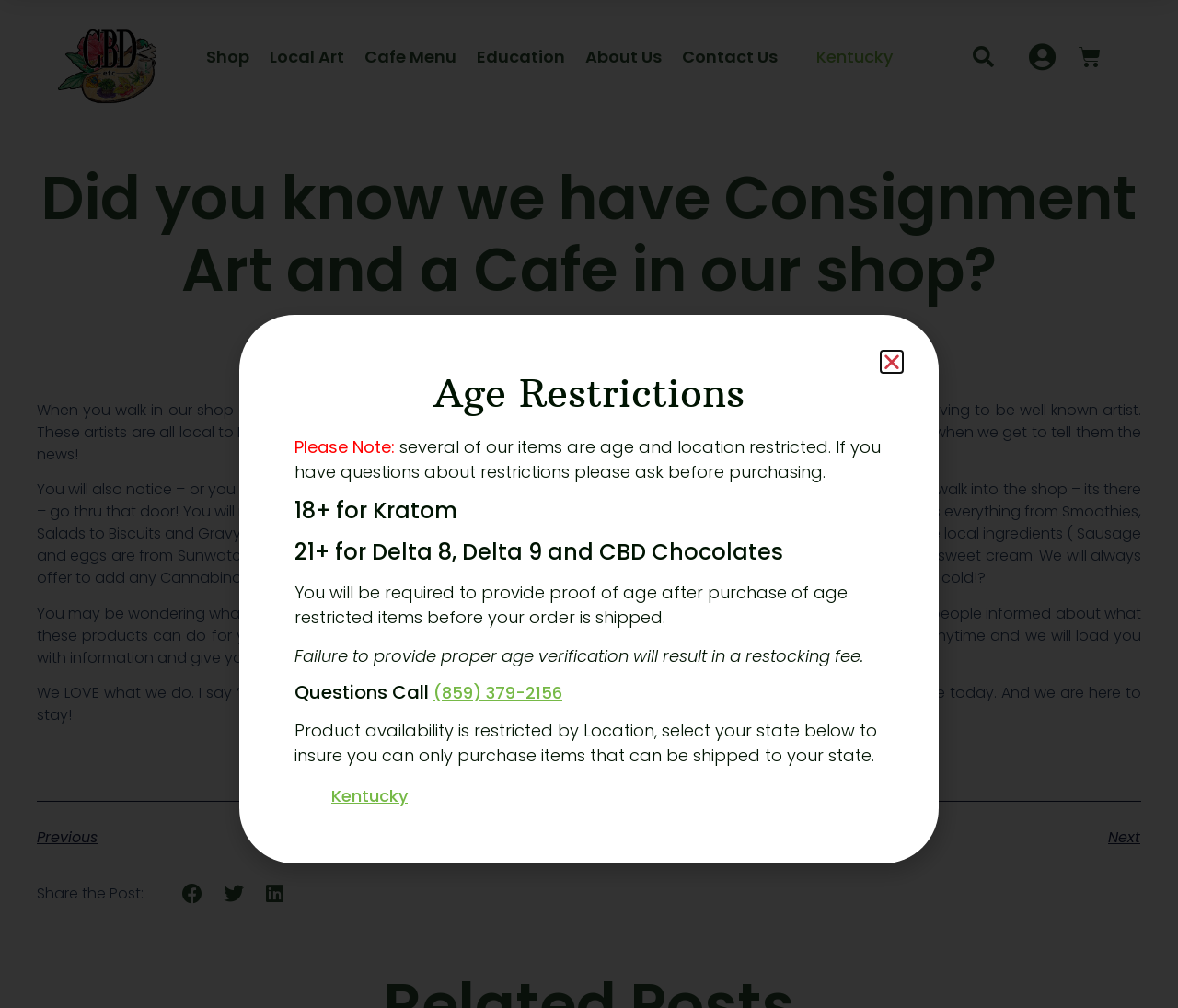Using the description "Kentucky", locate and provide the bounding box of the UI element.

[0.281, 0.778, 0.346, 0.801]